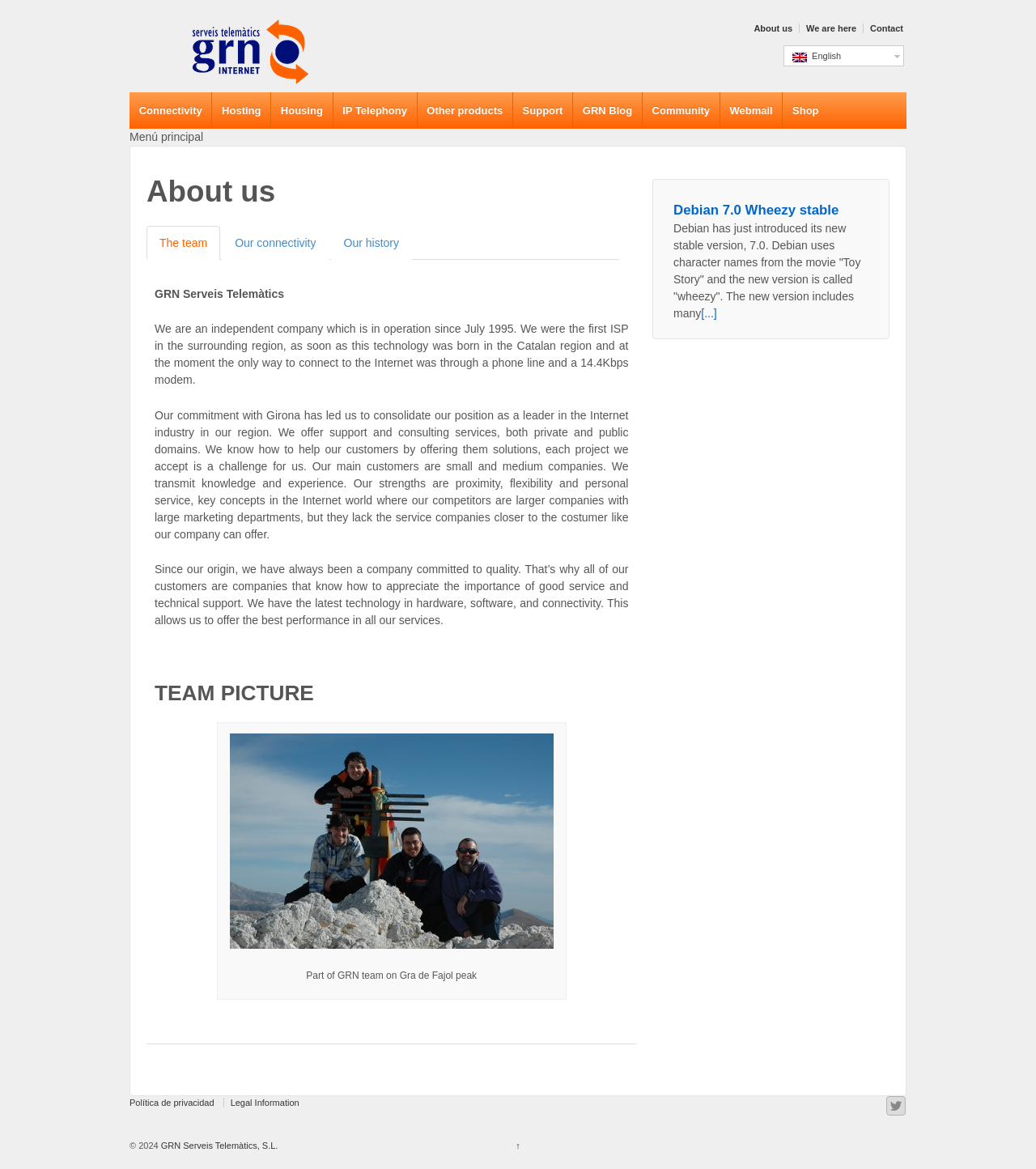What is the year of the copyright?
Based on the screenshot, provide your answer in one word or phrase.

2024